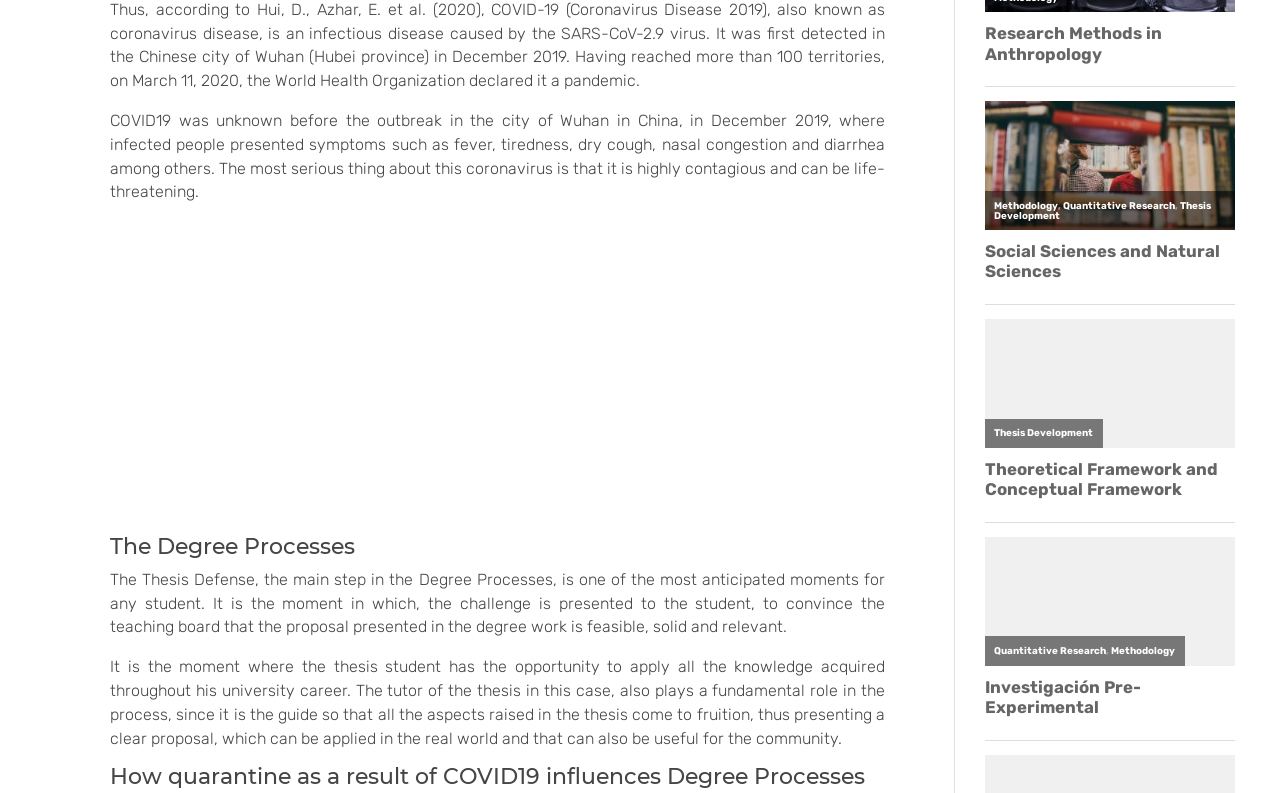Identify the bounding box coordinates of the clickable region necessary to fulfill the following instruction: "Click on Quantitative Research". The bounding box coordinates should be four float numbers between 0 and 1, i.e., [left, top, right, bottom].

[0.831, 0.252, 0.918, 0.266]